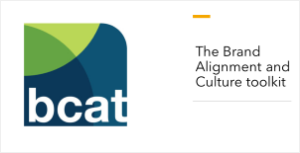What is the significance of the blue and green shapes in the logo?
Look at the image and respond with a one-word or short-phrase answer.

Harmony and alignment